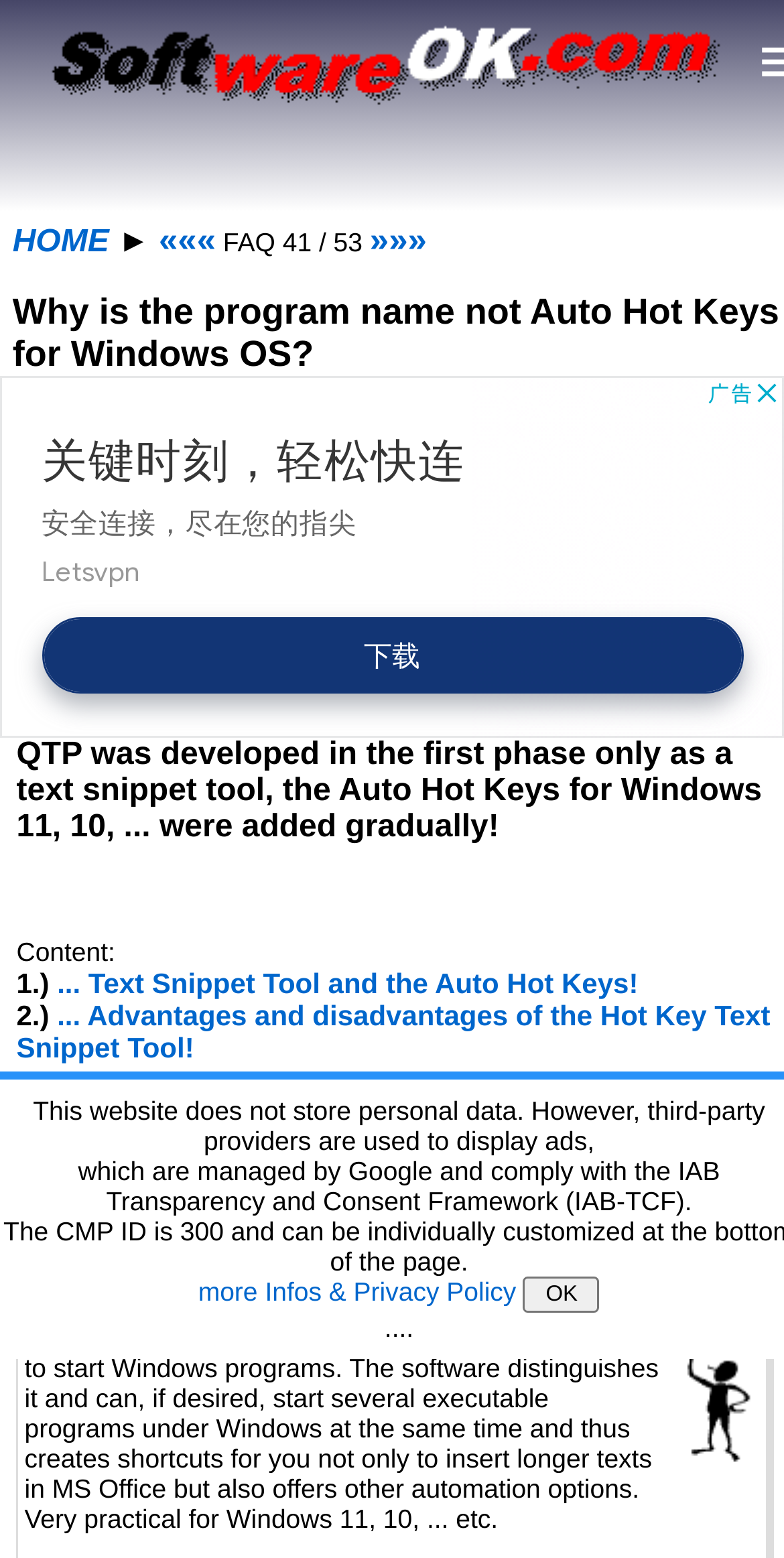Please specify the bounding box coordinates of the clickable section necessary to execute the following command: "Click the '»»»' link".

[0.472, 0.146, 0.544, 0.165]